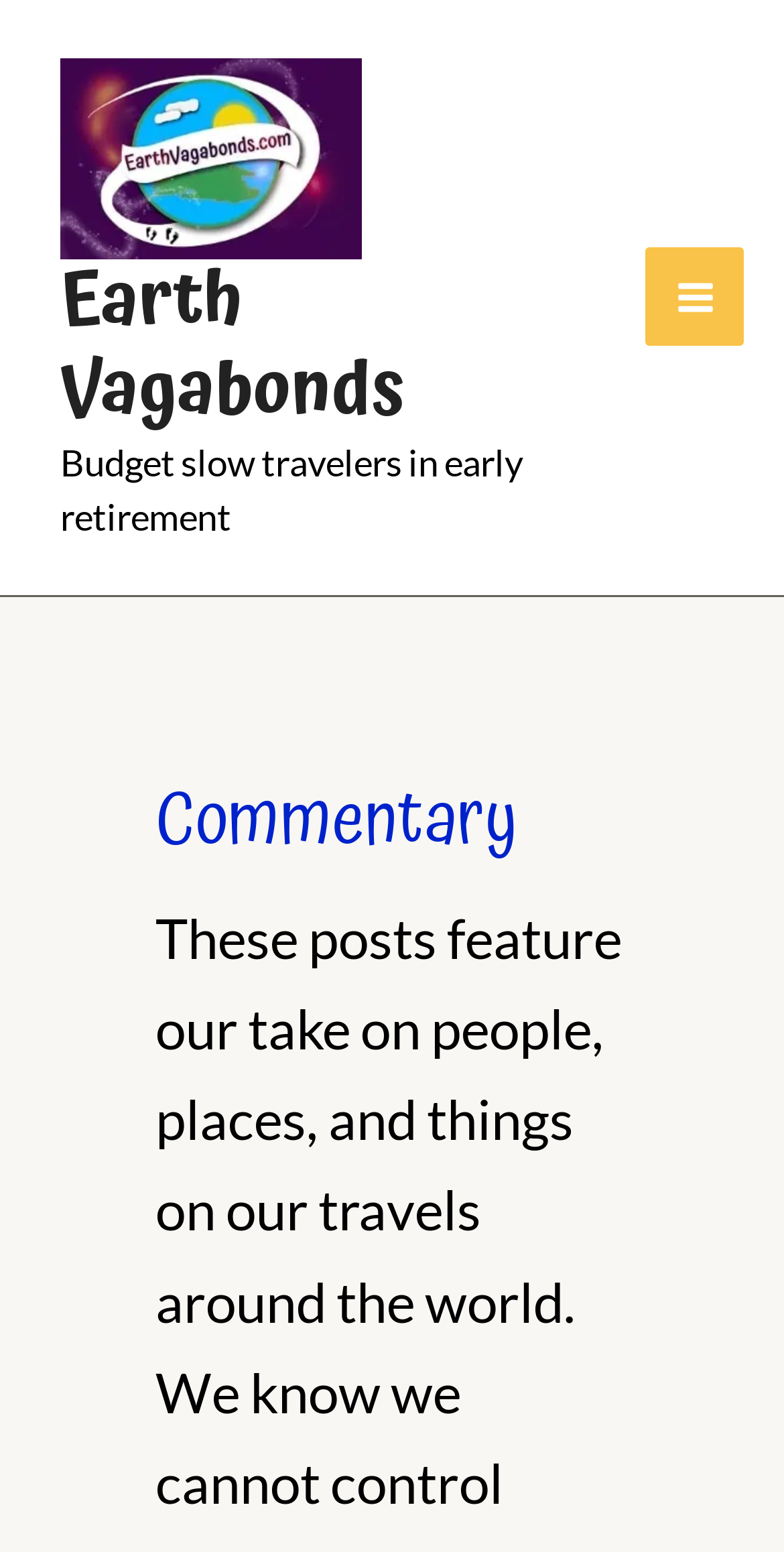Utilize the details in the image to thoroughly answer the following question: Is the main menu expanded?

The main menu is not expanded because the button 'MAIN MENU' has an attribute 'expanded' set to 'False'.